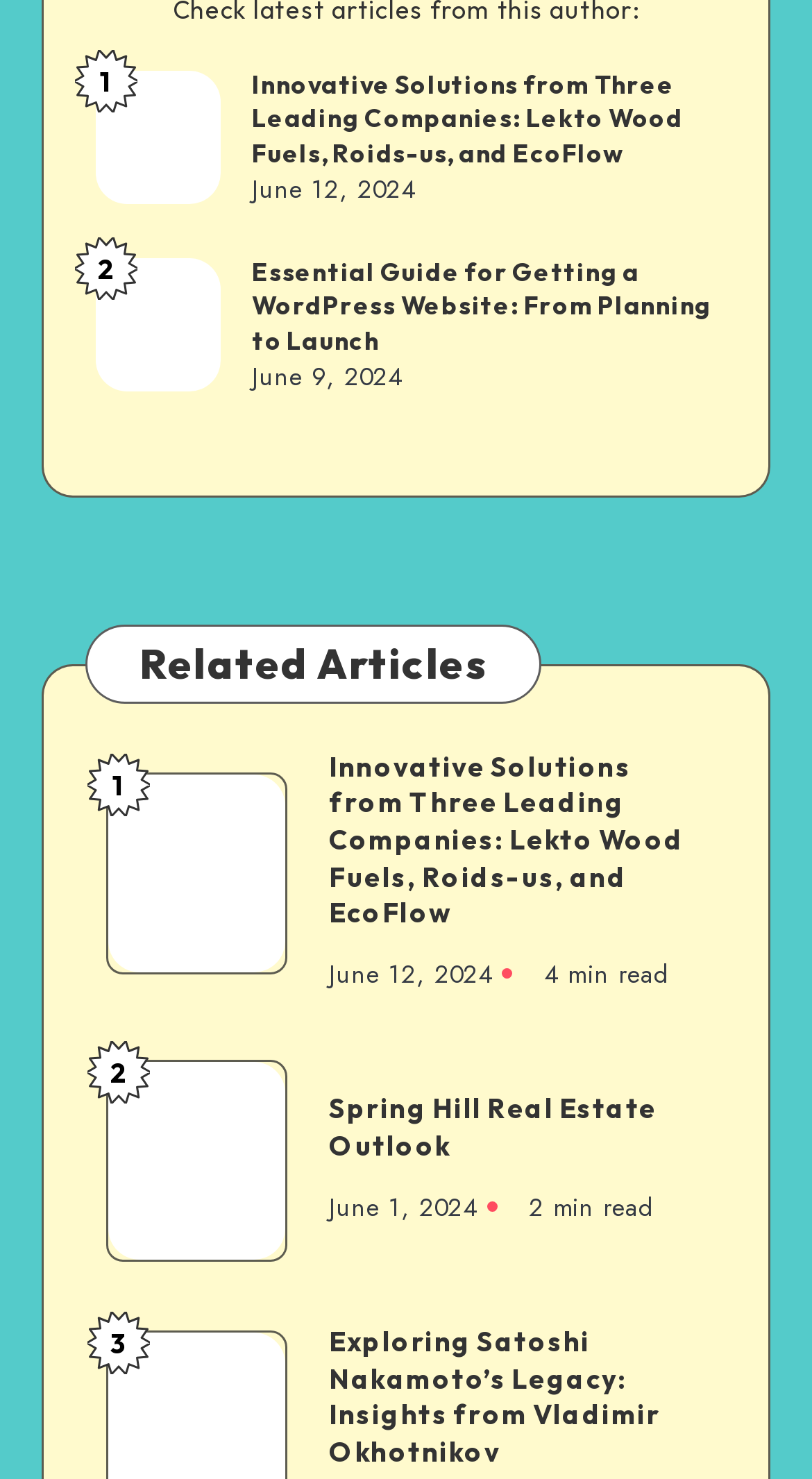Locate the bounding box of the UI element based on this description: "Brandi Sachs 2". Provide four float numbers between 0 and 1 as [left, top, right, bottom].

[0.118, 0.174, 0.272, 0.265]